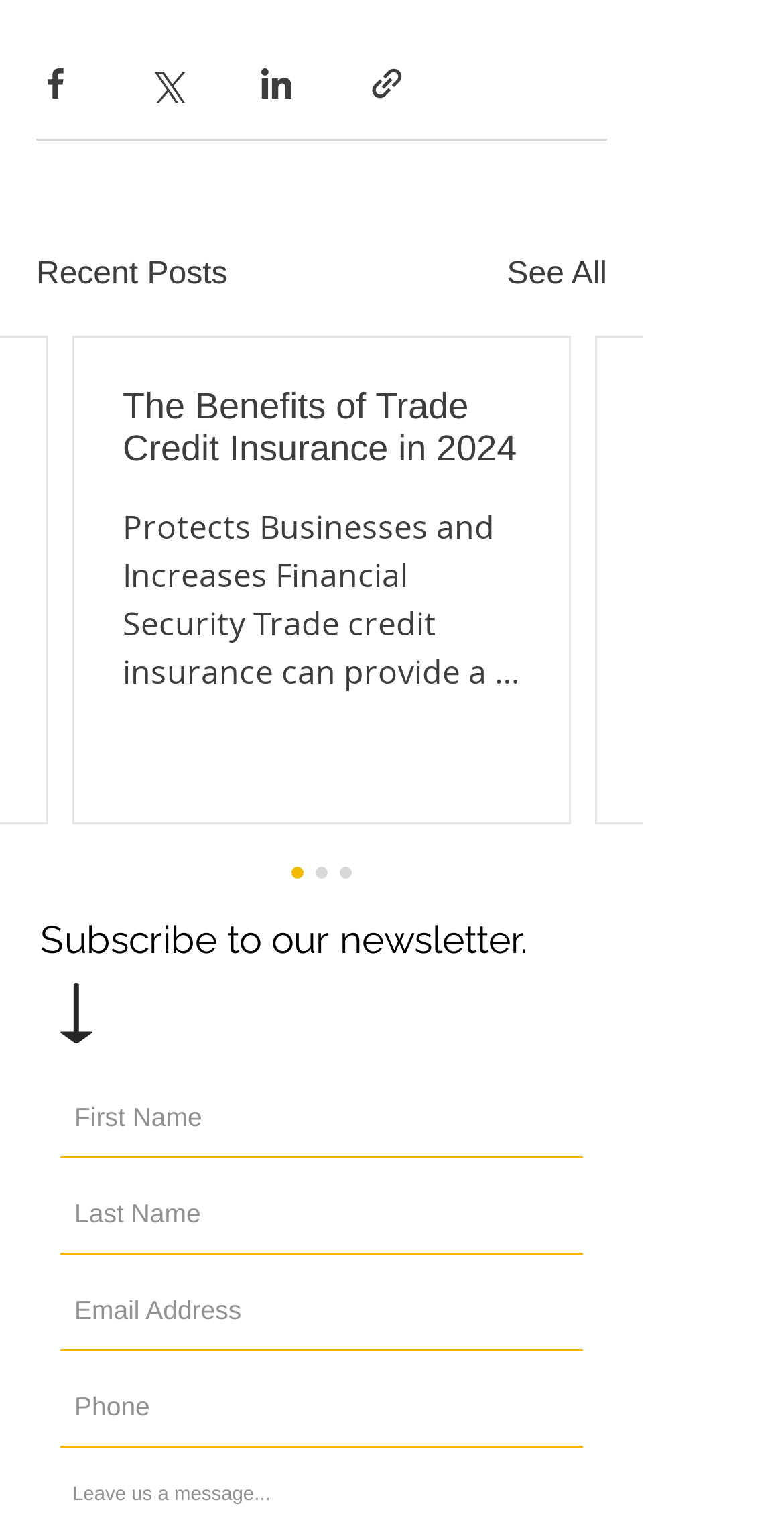Please identify the bounding box coordinates of the area that needs to be clicked to fulfill the following instruction: "Click the Queknow Logo."

None